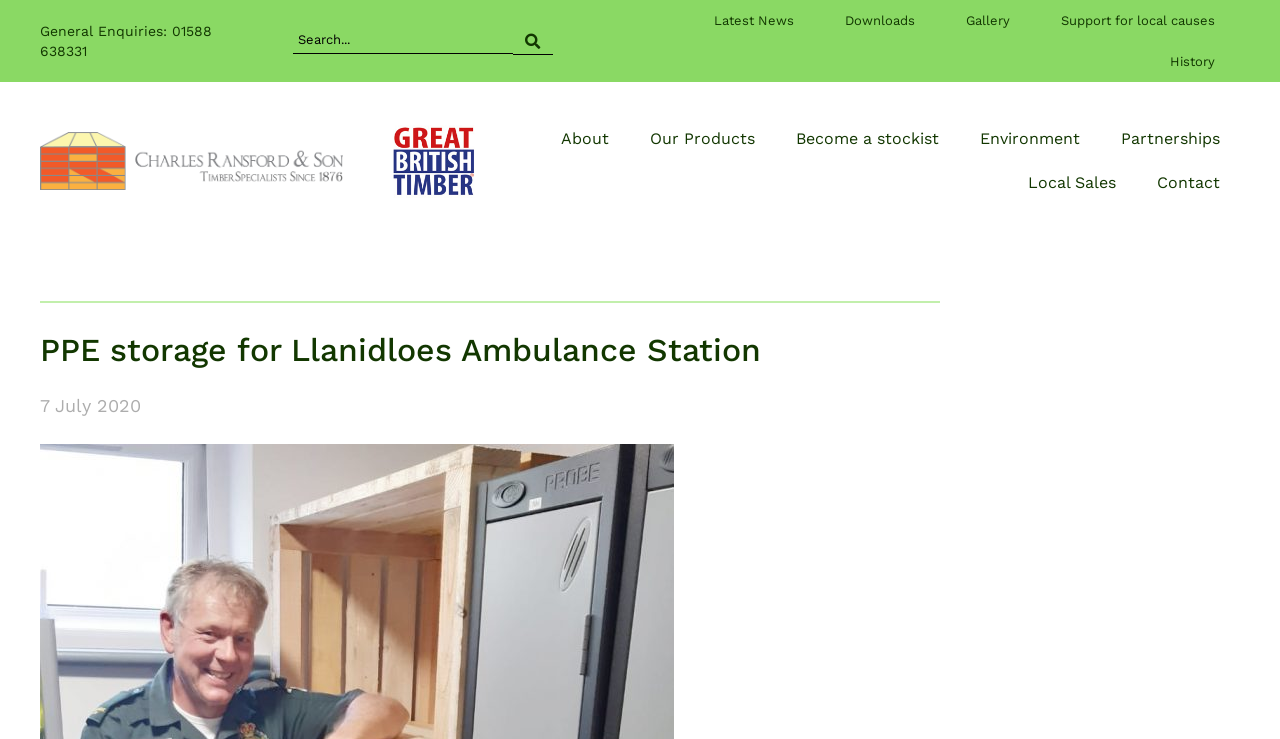Identify and extract the main heading from the webpage.

PPE storage for Llanidloes Ambulance Station